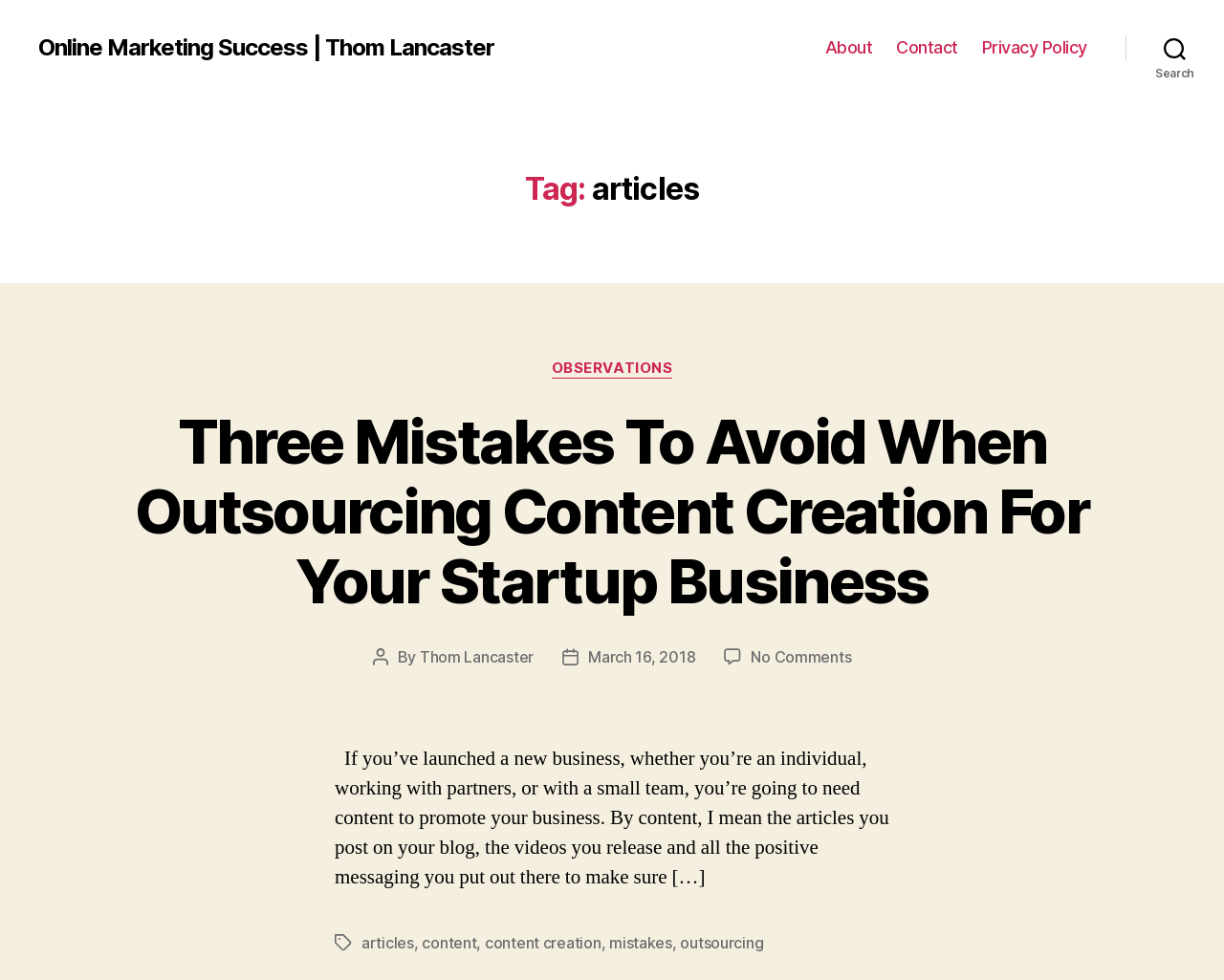Use a single word or phrase to answer the question:
What is the topic of the article?

Three Mistakes To Avoid When Outsourcing Content Creation